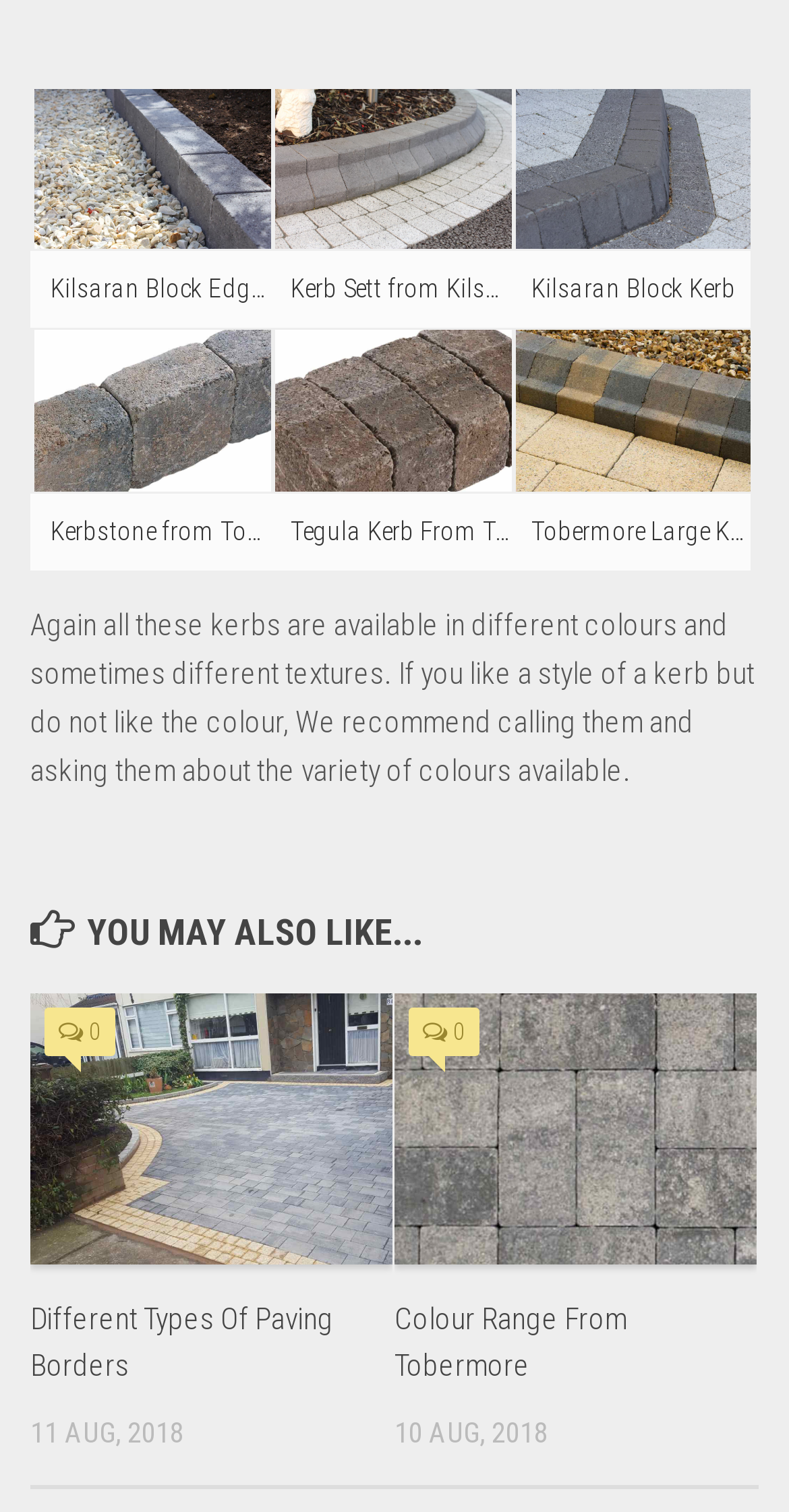Could you please study the image and provide a detailed answer to the question:
How many kerb products are listed on this page?

There are six description lists, each containing a kerb product with a link and an image. The products are listed horizontally across the page.